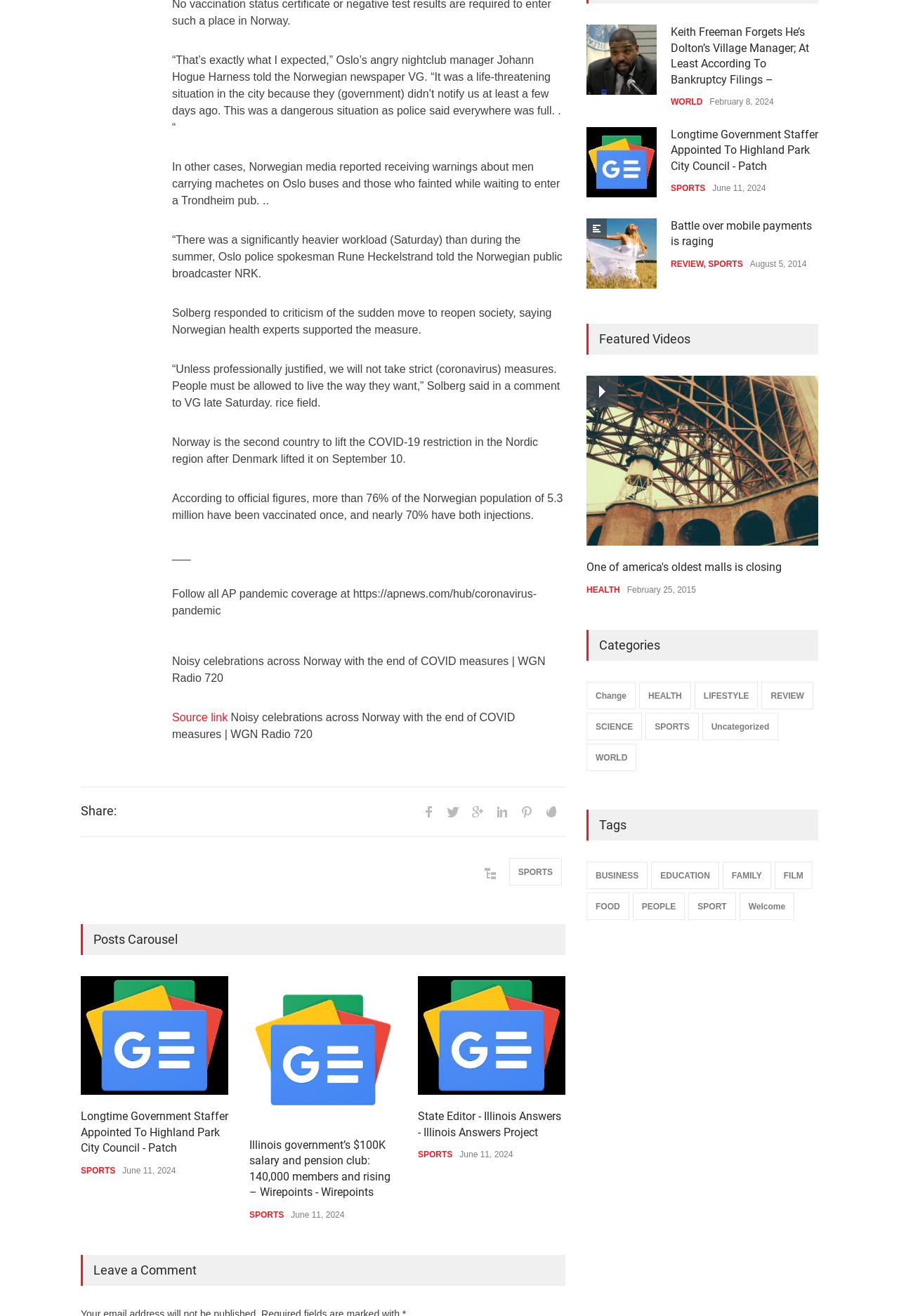What is the date mentioned in the article as the day when Denmark lifted its COVID-19 restriction?
Answer with a single word or phrase, using the screenshot for reference.

September 10